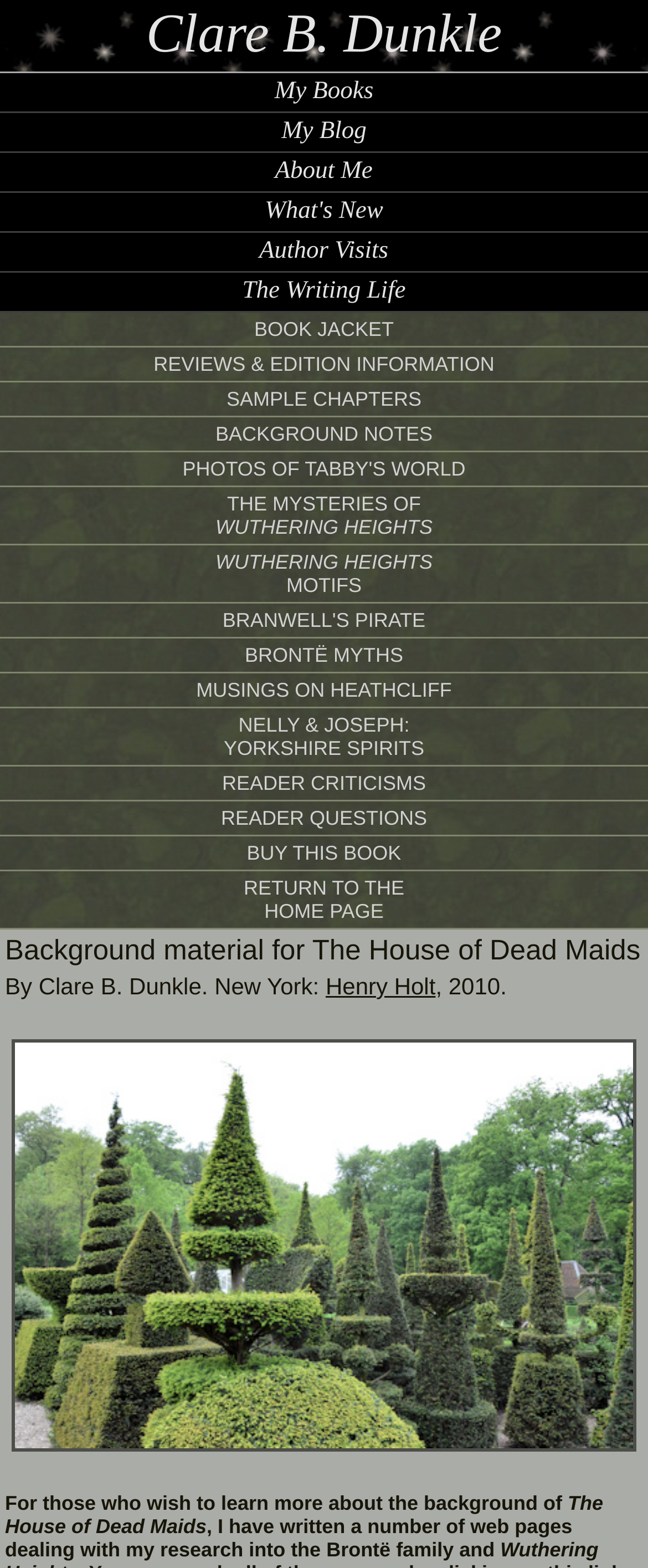What is the image on the webpage about?
Give a comprehensive and detailed explanation for the question.

The image on the webpage is described as 'topiary bushes in Arnhem, Netherlands' which suggests that it is a picture of ornamental bushes in a specific location.